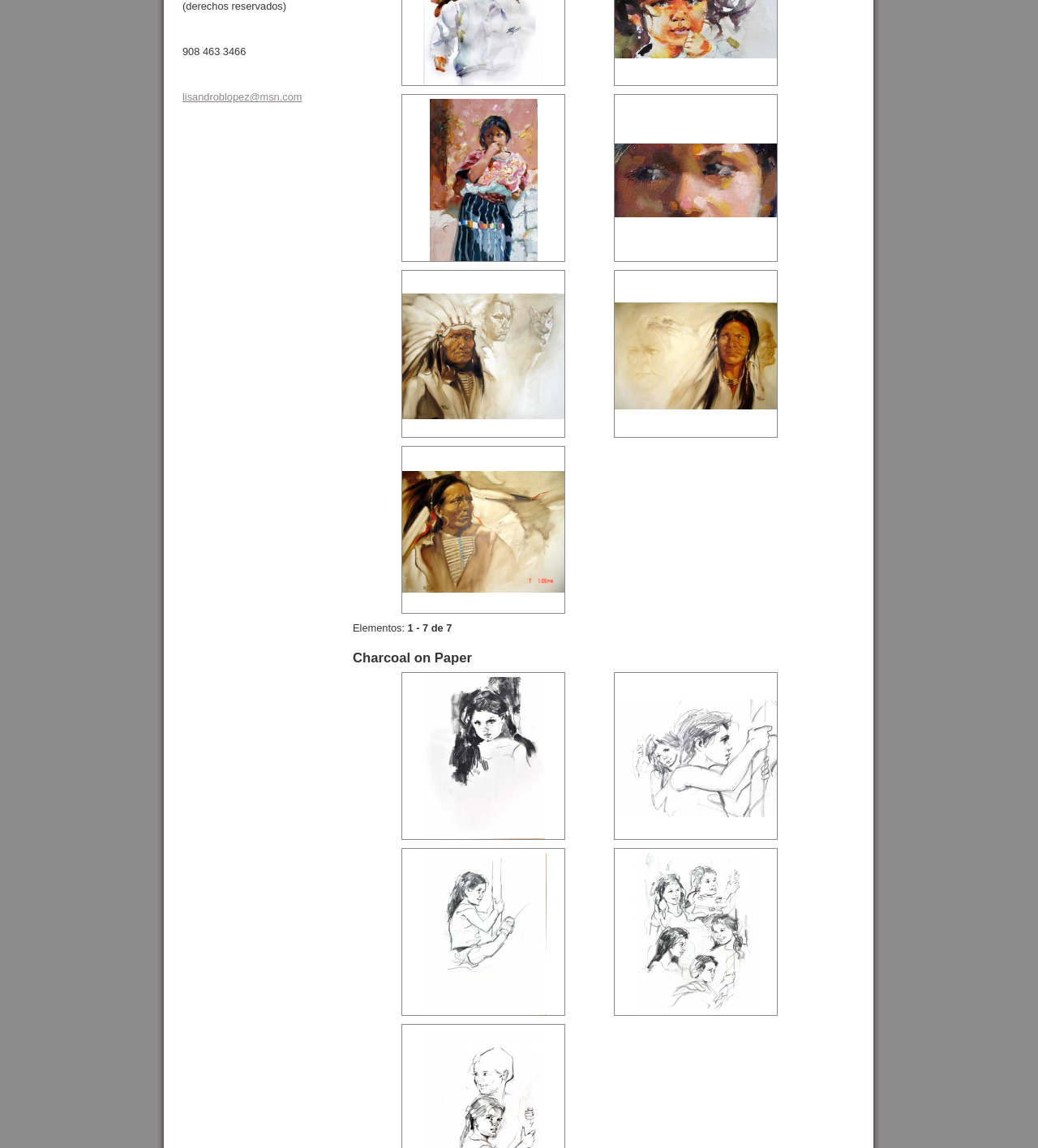Identify and provide the bounding box for the element described by: "Does it work internationally?".

None